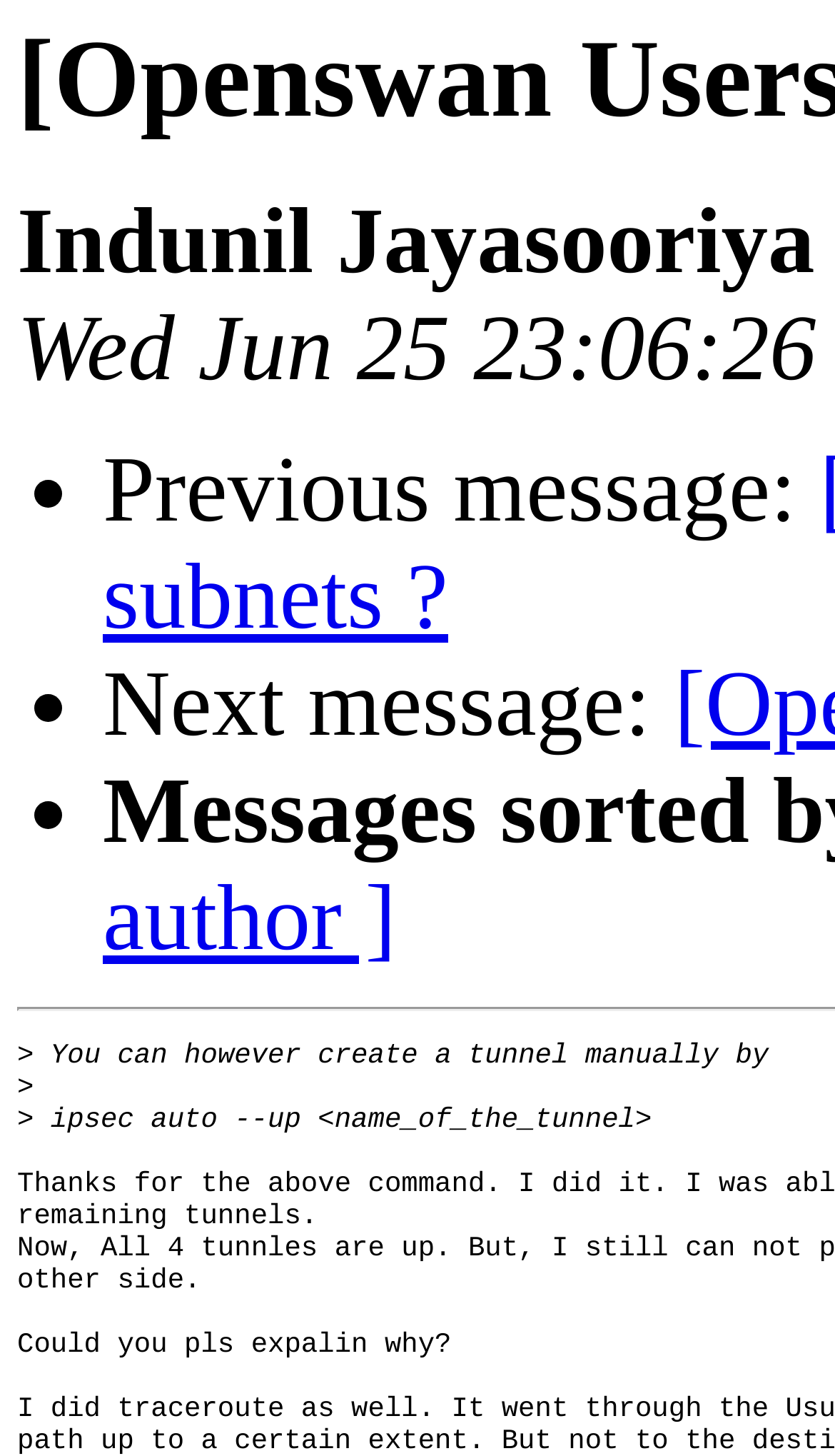What is the topic of discussion on this webpage?
Please elaborate on the answer to the question with detailed information.

The topic of discussion is inferred from the context of the webpage, which mentions 'multiple subnets' in the static text element. This suggests that the webpage is discussing a topic related to multiple subnets.